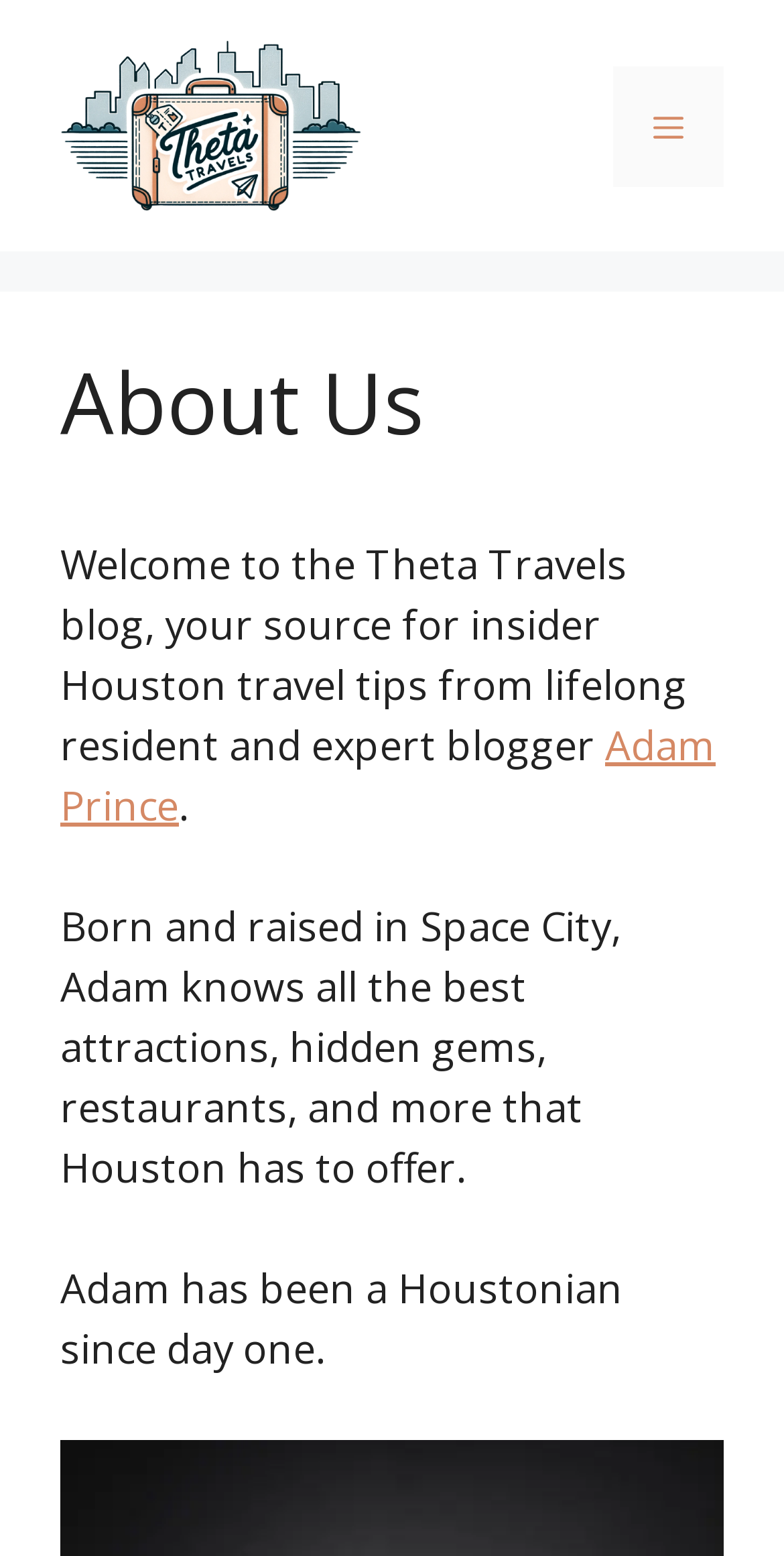What is the purpose of the button with the text 'Menu'?
Refer to the image and give a detailed response to the question.

I inferred the answer by analyzing the button element with the text 'Menu' and the attribute 'expanded: False'. This suggests that the button is used to toggle the menu, which is currently not expanded.